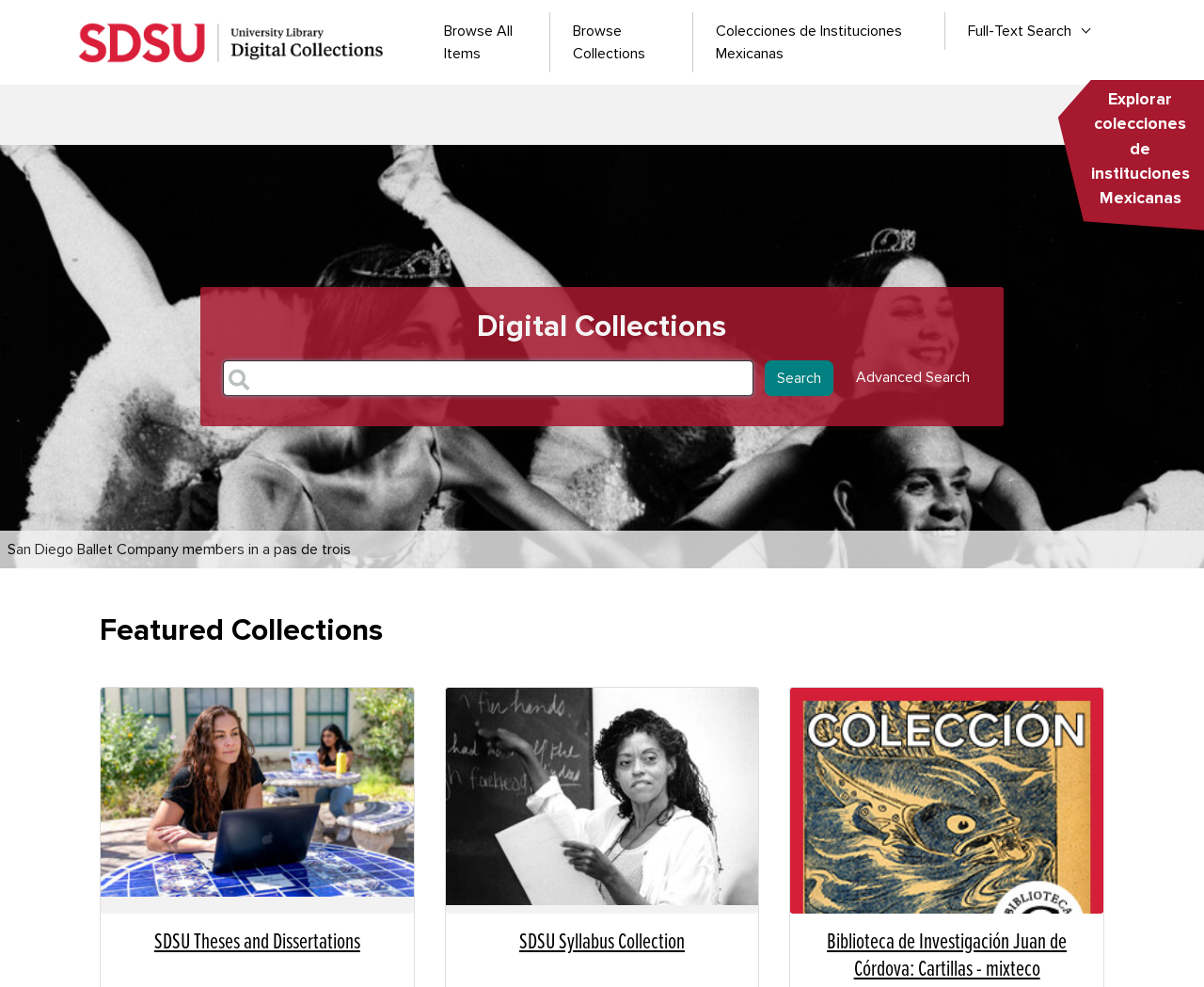Respond to the question below with a single word or phrase:
What is the link to the instructions for syllabi submission?

https://sites.google.com/sdsu.edu/syllabi-for-digital-repository